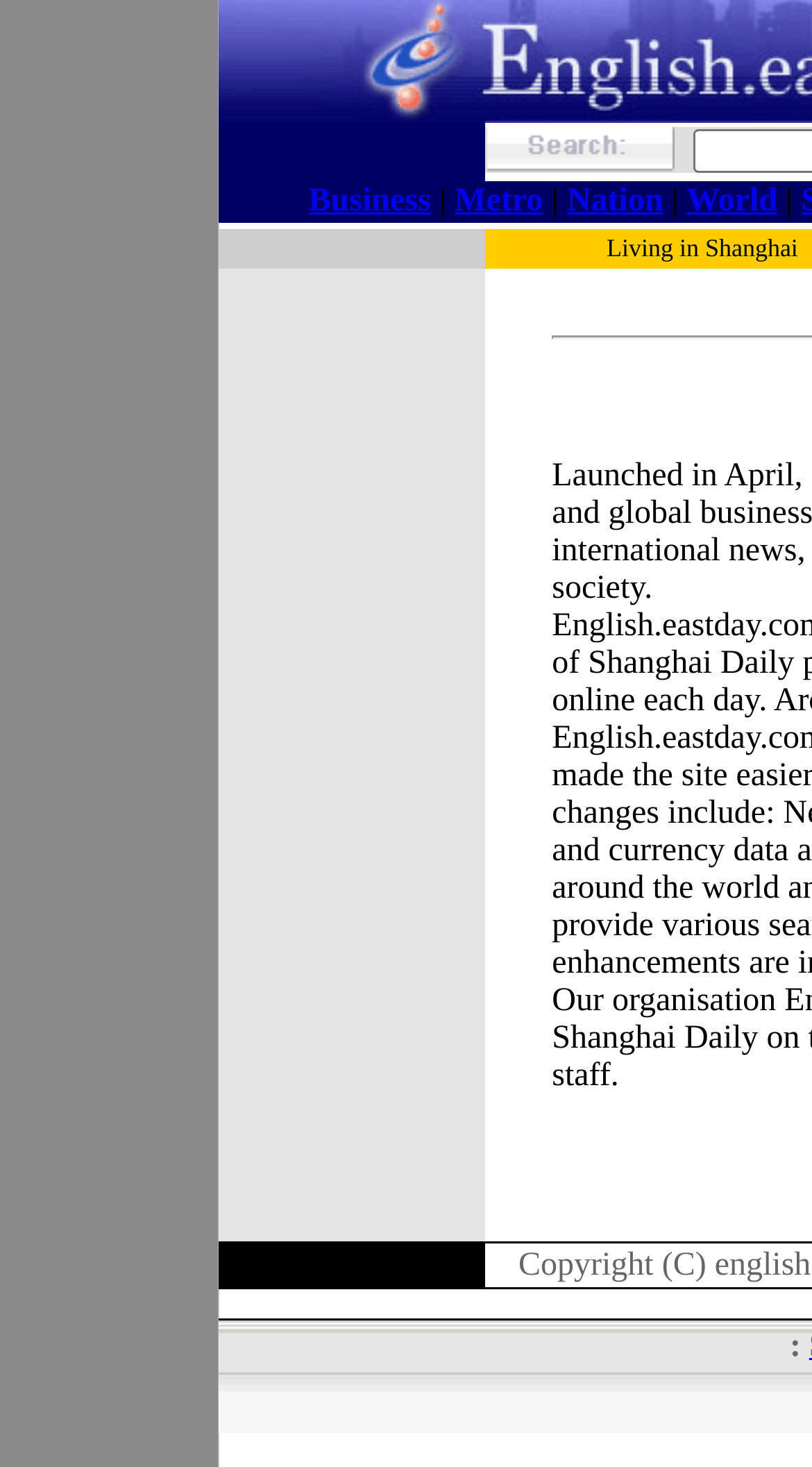Utilize the details in the image to give a detailed response to the question: What is the purpose of the vertical line on the webpage?

I observed that there is a vertical line on the webpage, which is represented as a StaticText element with the text '|'. This vertical line is likely used as a separator to distinguish between different sections or categories on the webpage.